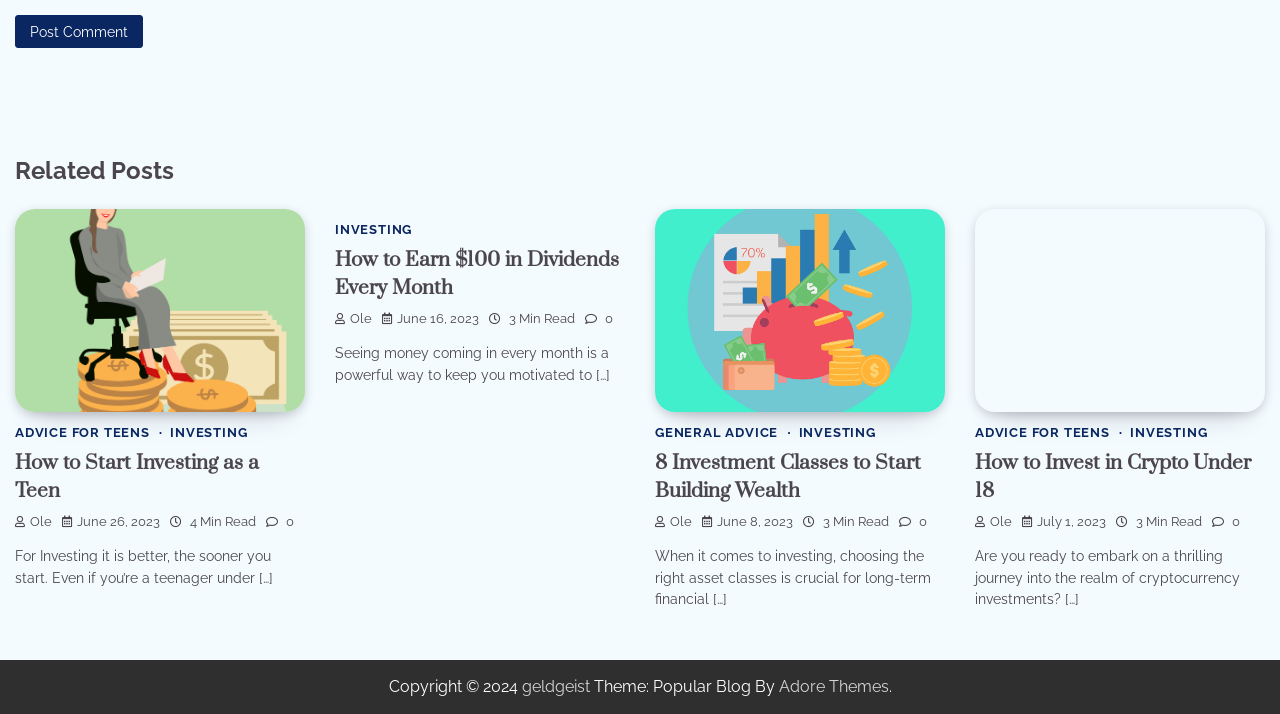Identify the bounding box coordinates of the section that should be clicked to achieve the task described: "Visit 'Pickwick Pub'".

None